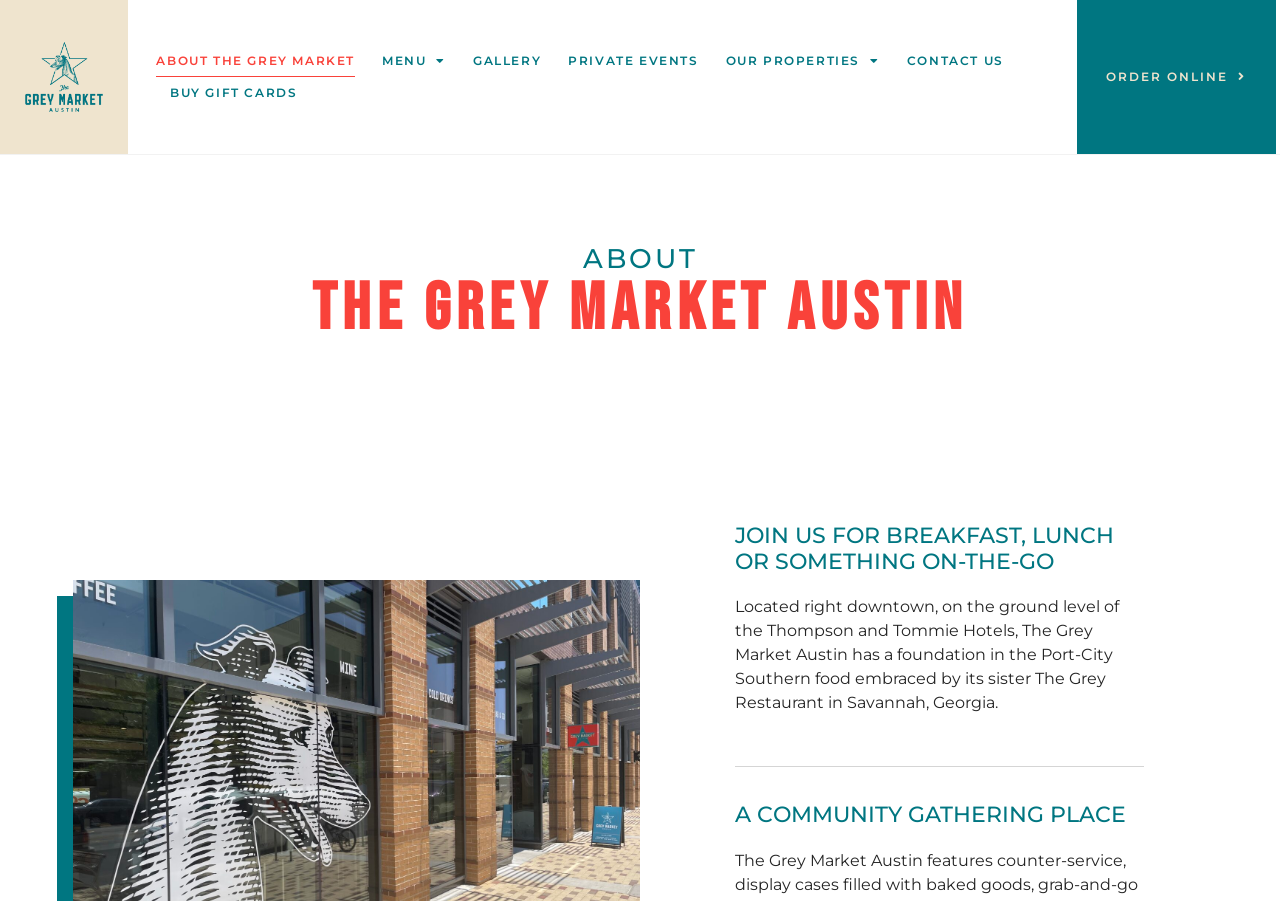Using the information in the image, give a comprehensive answer to the question: 
What are the operating hours of The Grey Market Austin?

The webpage mentions that The Grey Market Austin is open for 'breakfast, lunch or something on-the-go', but it does not provide specific operating hours. It implies that the restaurant is open during the day for various meal options.